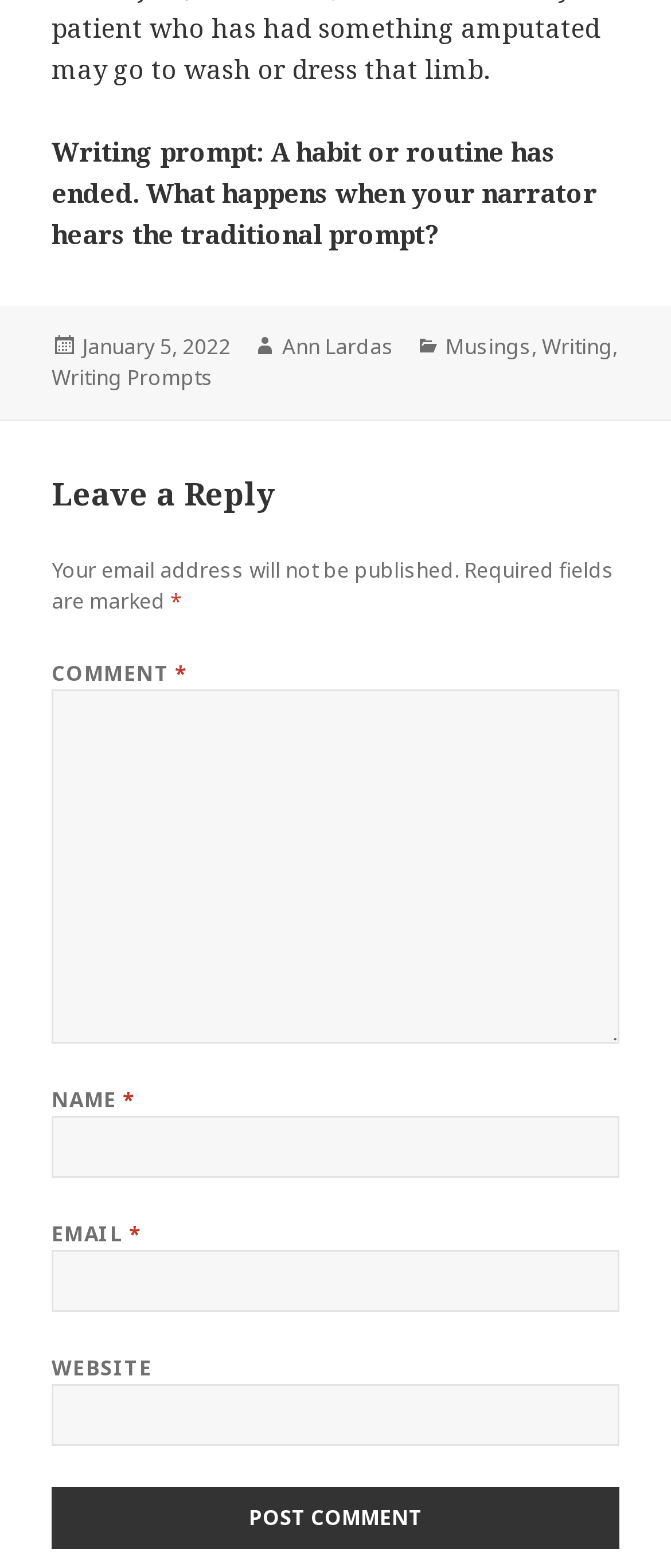How many fields are required to leave a comment?
From the image, provide a succinct answer in one word or a short phrase.

3